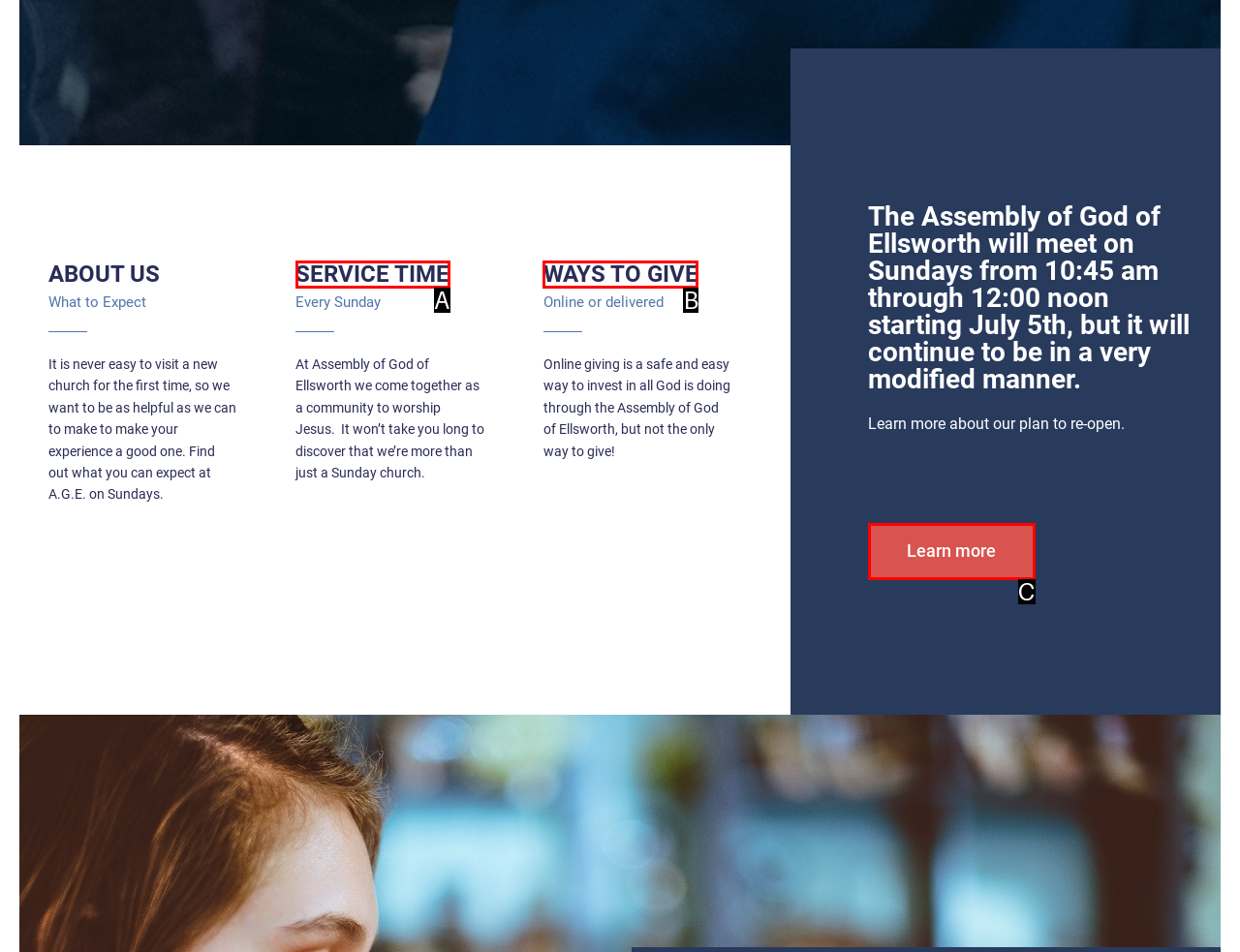Tell me the letter of the option that corresponds to the description: WAYS TO GIVE
Answer using the letter from the given choices directly.

B